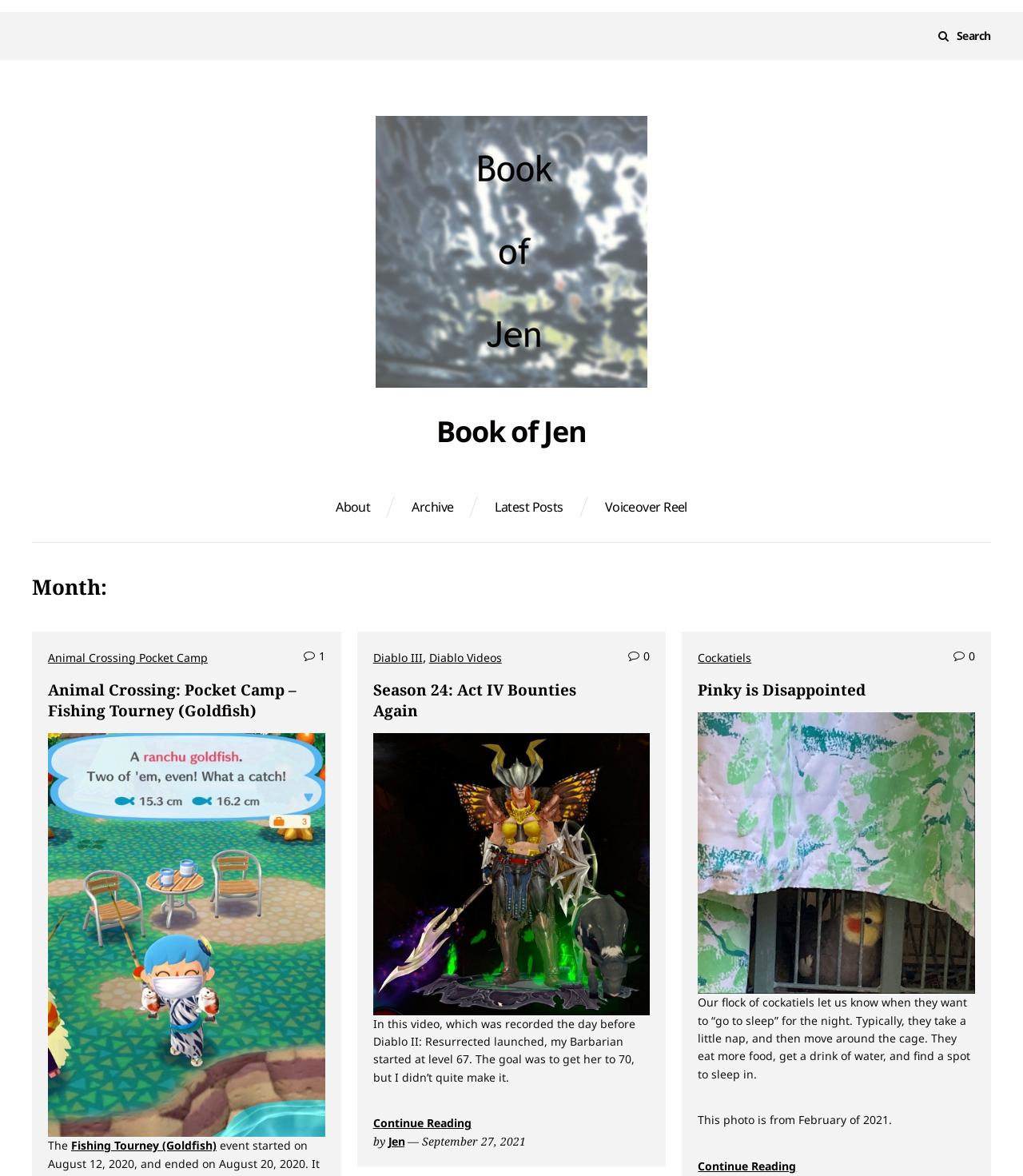Determine the bounding box coordinates of the region I should click to achieve the following instruction: "Read the post about Animal Crossing: Pocket Camp". Ensure the bounding box coordinates are four float numbers between 0 and 1, i.e., [left, top, right, bottom].

[0.047, 0.568, 0.291, 0.613]